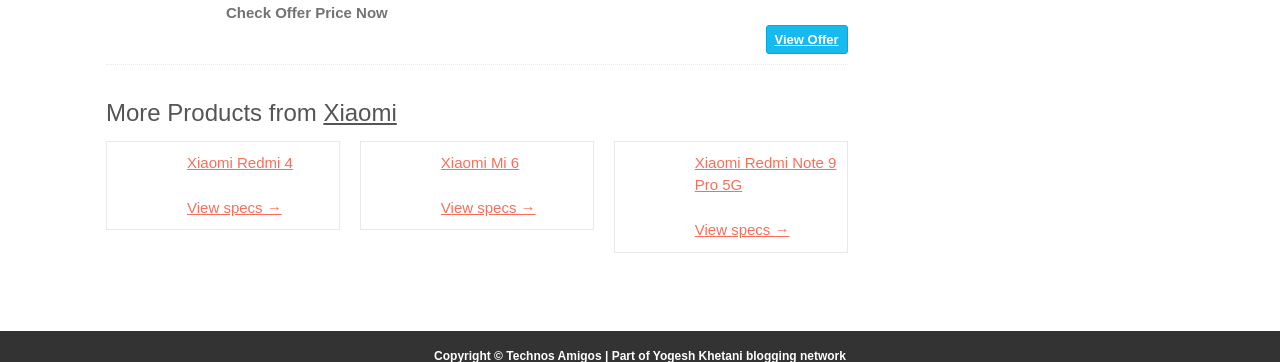Please provide a comprehensive answer to the question below using the information from the image: How many products are listed from Xiaomi?

I counted the number of links and images related to Xiaomi products, and found three products: Xiaomi Redmi 4, Xiaomi Mi 6, and Xiaomi Redmi Note 9 Pro 5G.